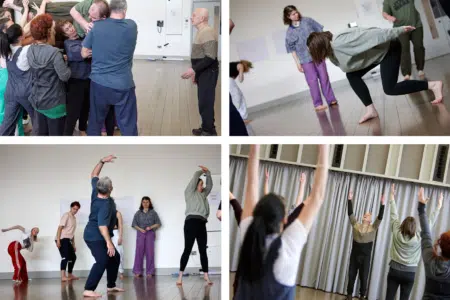Describe in detail everything you see in the image.

The image captures a dynamic and engaging dance workshop in progress. In the top left quadrant, a group of participants is closely interacting, suggesting a moment of connection or collaborative movement. The top right quadrant features a dancer in mid-motion, showcasing flexibility and expression as she bends gracefully. 

The bottom left quadrant highlights a variety of moving bodies, with dancers exploring different poses and interactions, demonstrating the rich diversity of movement in the class. In the bottom right quadrant, a cluster of participants reaches upwards, embodying a sense of freedom and enthusiasm as they engage with the exercise.

This vibrant collage encapsulates the essence of communal creativity and the transformative power of dance, illustrating how participants are immersed in their practice. The workshop is a testament to the enriching experience of joining a dance community, evidenced by the varied expressions and connections among the dancers.